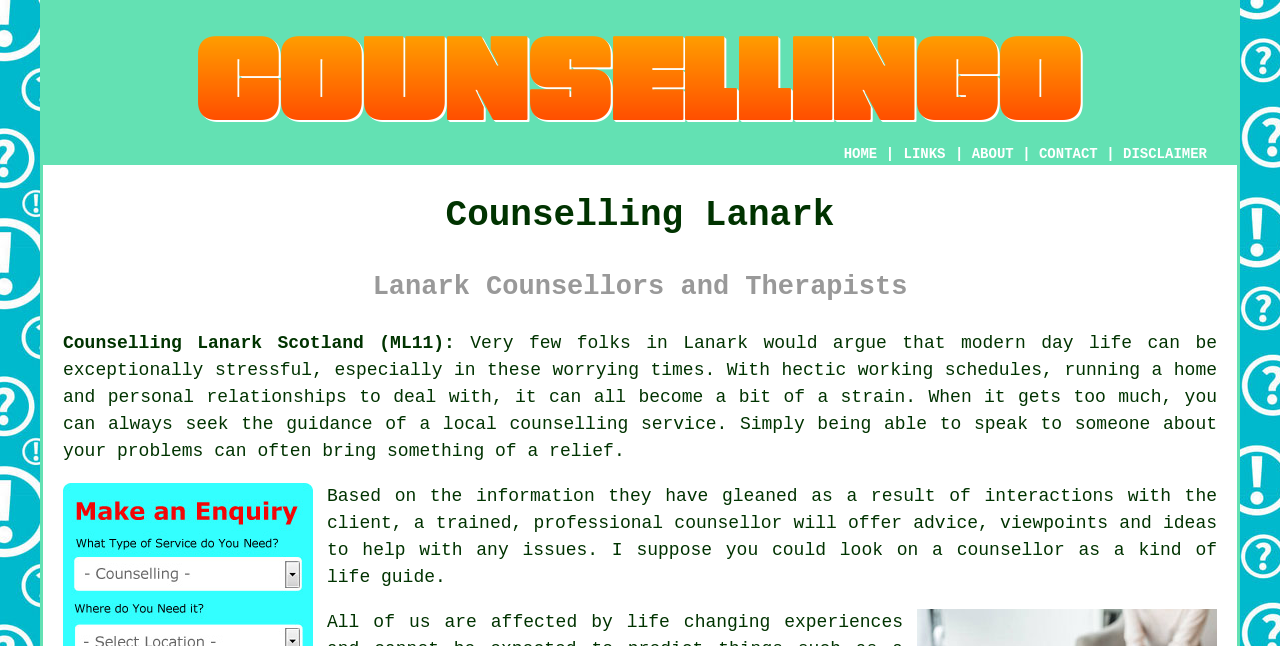Respond to the following question with a brief word or phrase:
What is the tone of the counselling service?

Supportive